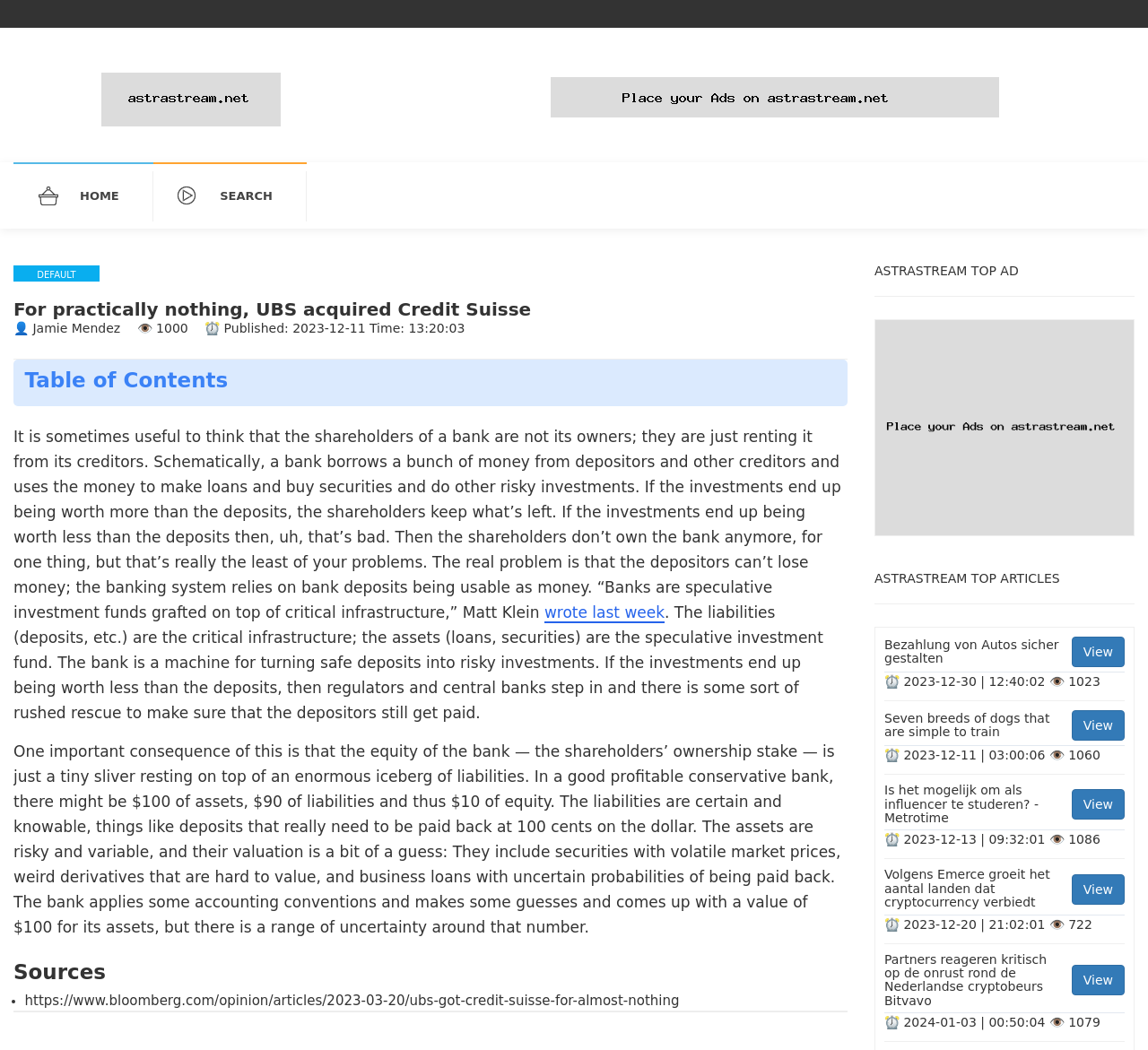What is the author of the article?
Please answer the question with a detailed response using the information from the screenshot.

I found the author's name by looking at the StaticText element with the text 'Jamie Mendez' which is located below the heading element with the text 'For practically nothing, UBS acquired Credit Suisse'.